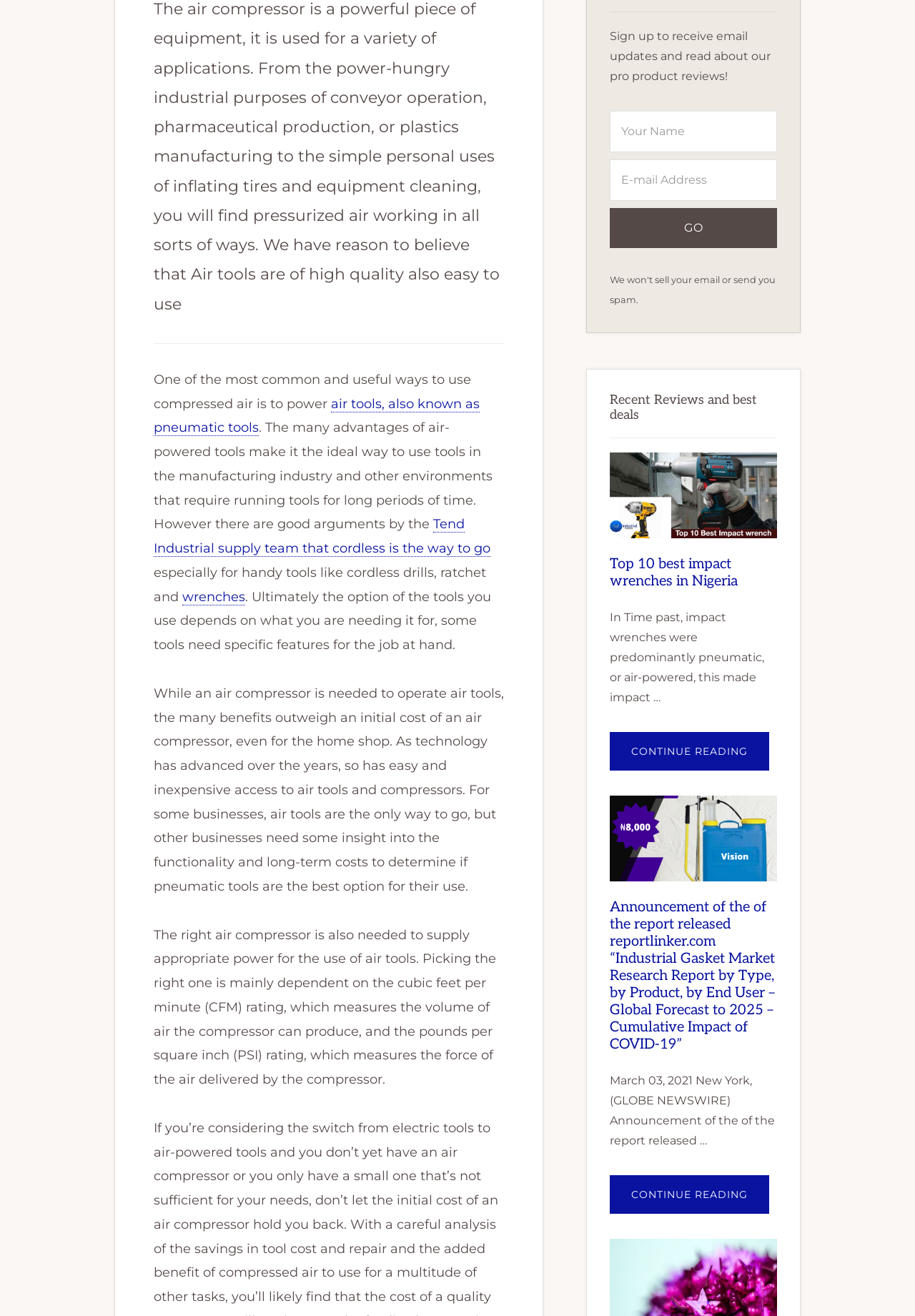Provide the bounding box coordinates of the HTML element this sentence describes: "Pinterest".

[0.23, 0.274, 0.261, 0.295]